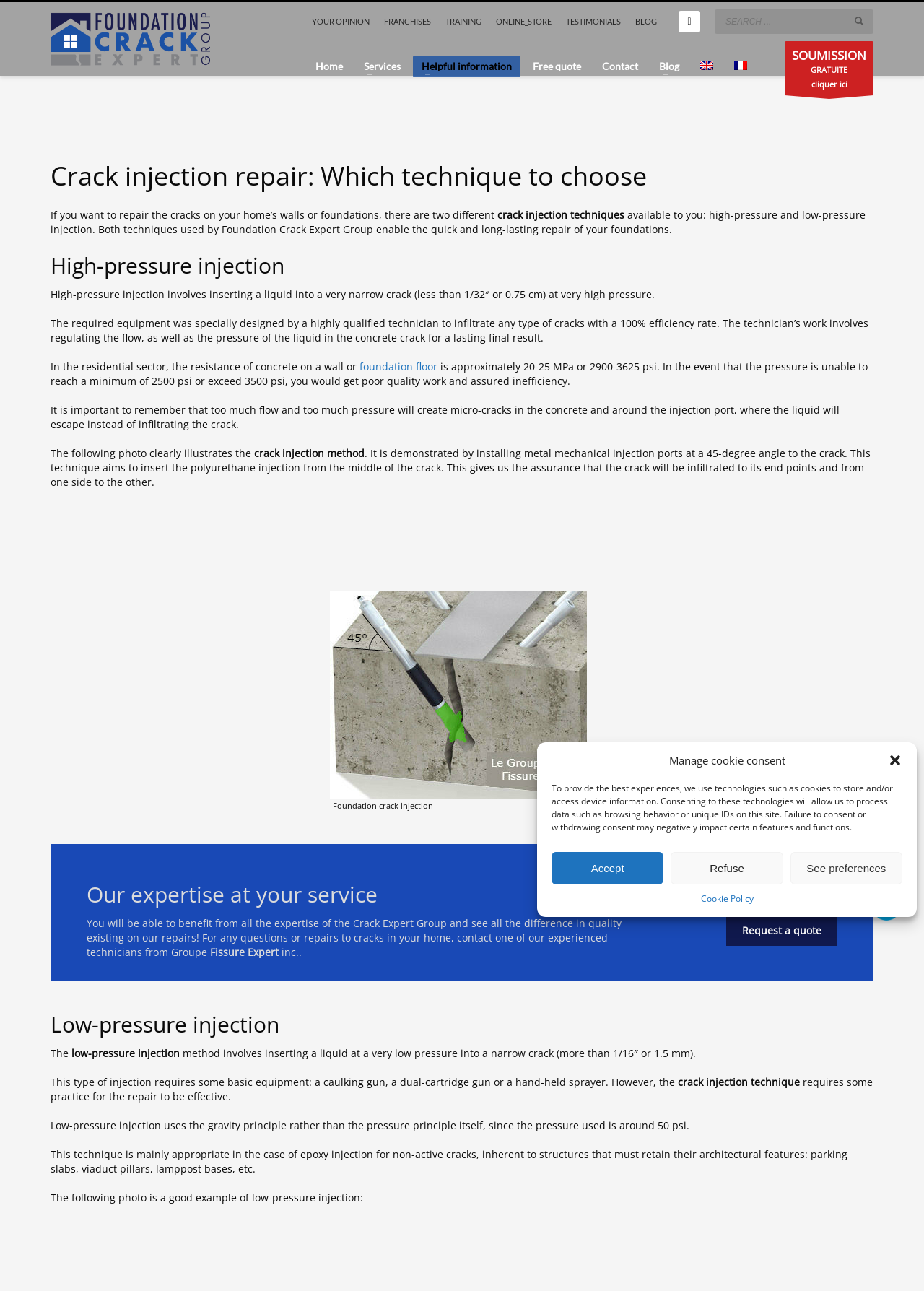What is the purpose of the crack injection technique?
Answer the question with just one word or phrase using the image.

To repair foundations